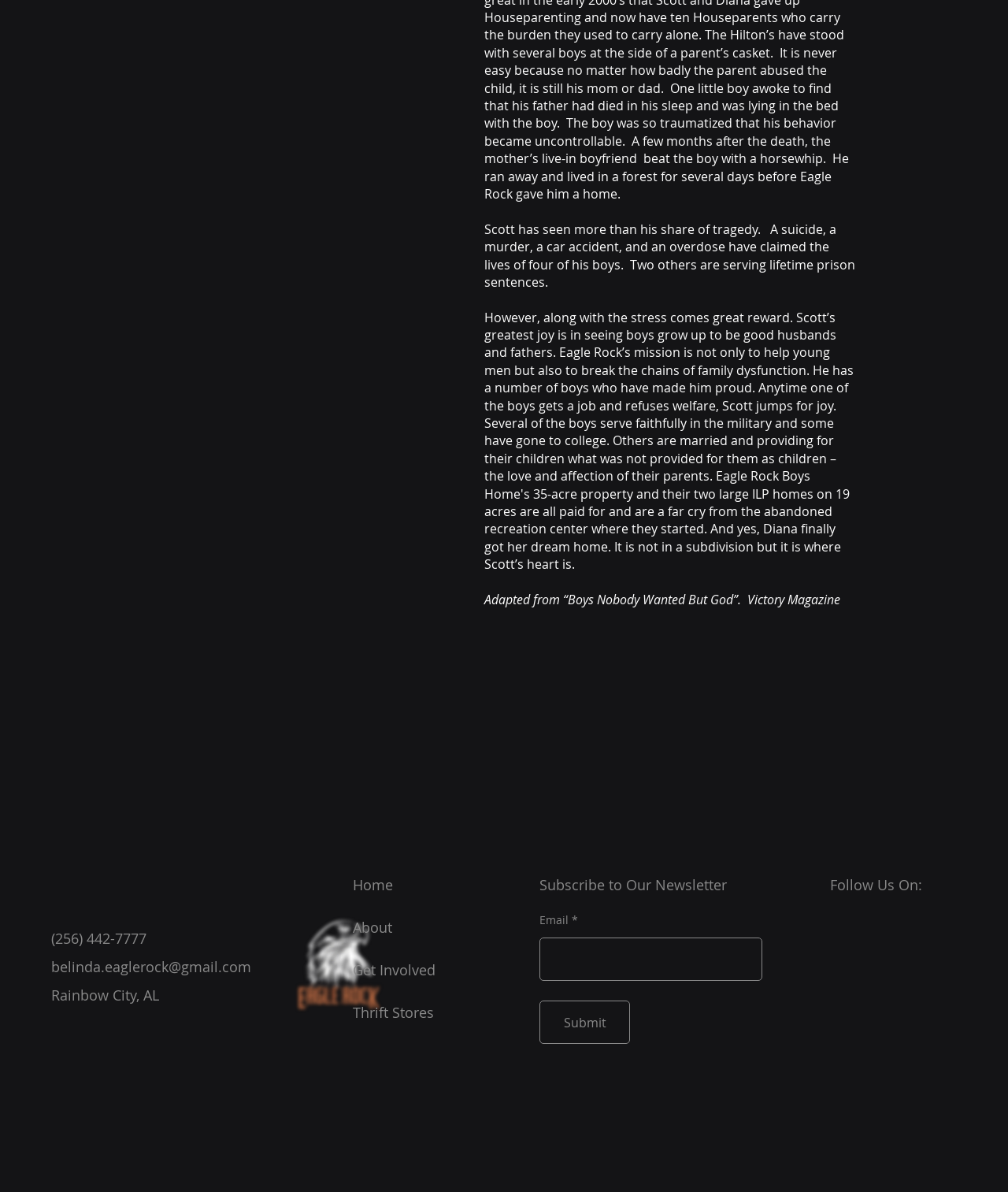Predict the bounding box of the UI element based on this description: "Get Involved".

[0.35, 0.806, 0.432, 0.822]